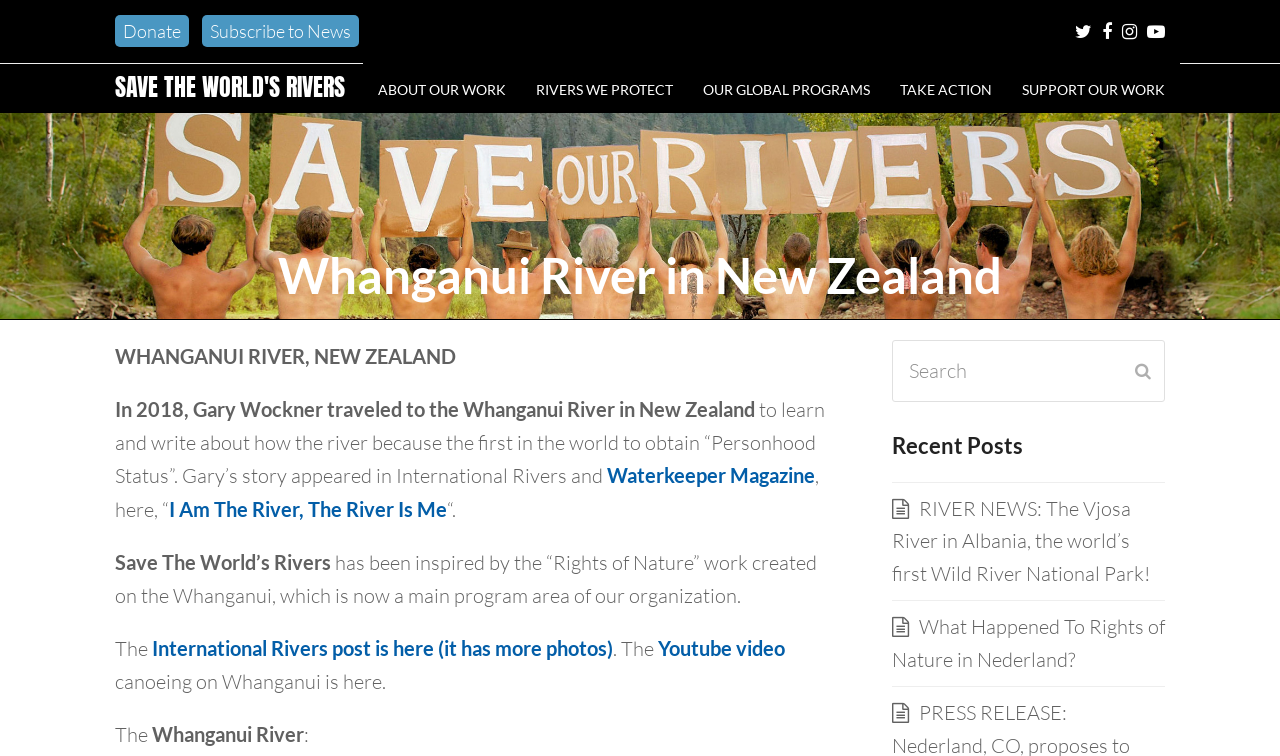What is the name of the river in Albania mentioned in the recent post?
Use the image to answer the question with a single word or phrase.

Vjosa River